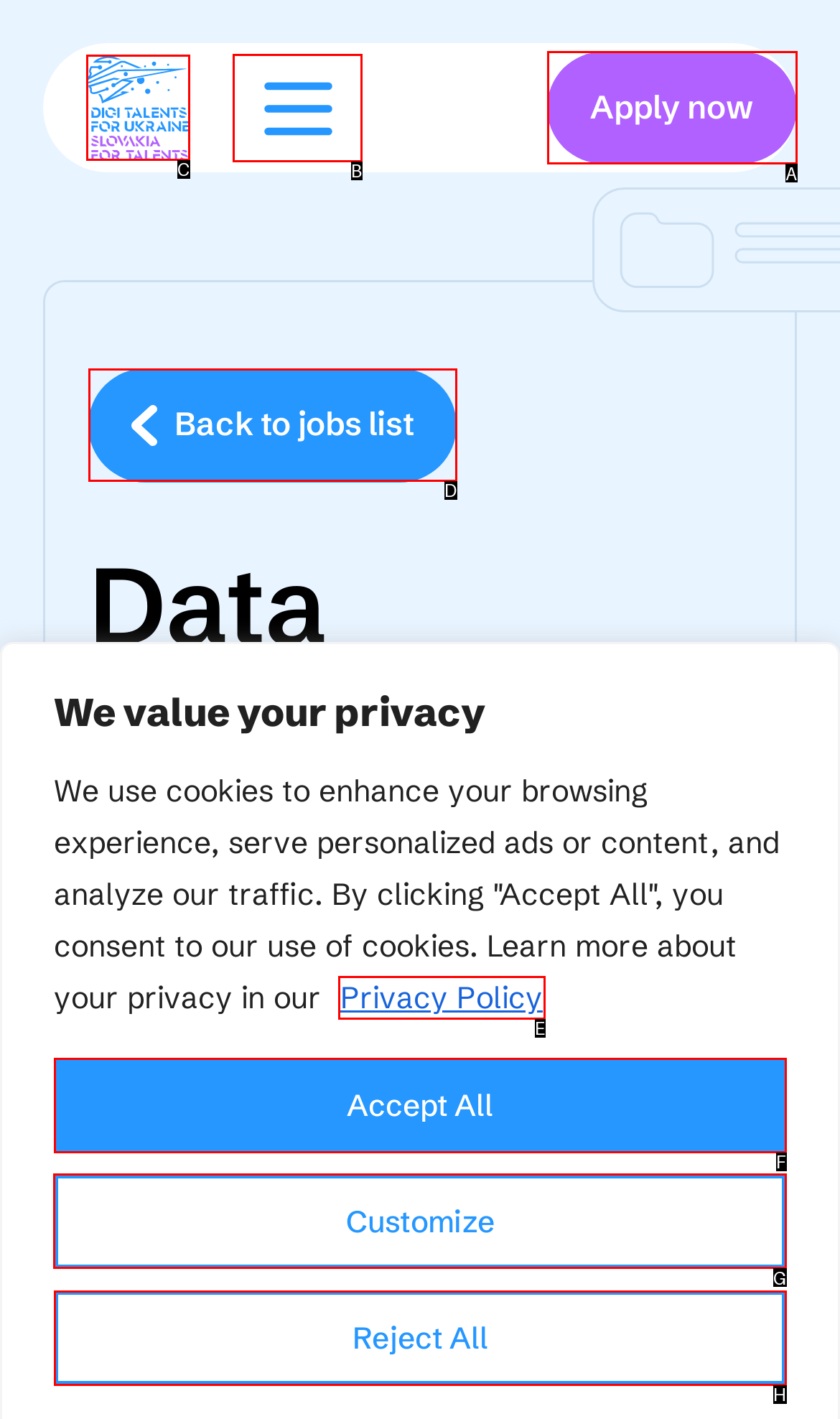Determine which option should be clicked to carry out this task: Click the Customize button
State the letter of the correct choice from the provided options.

G